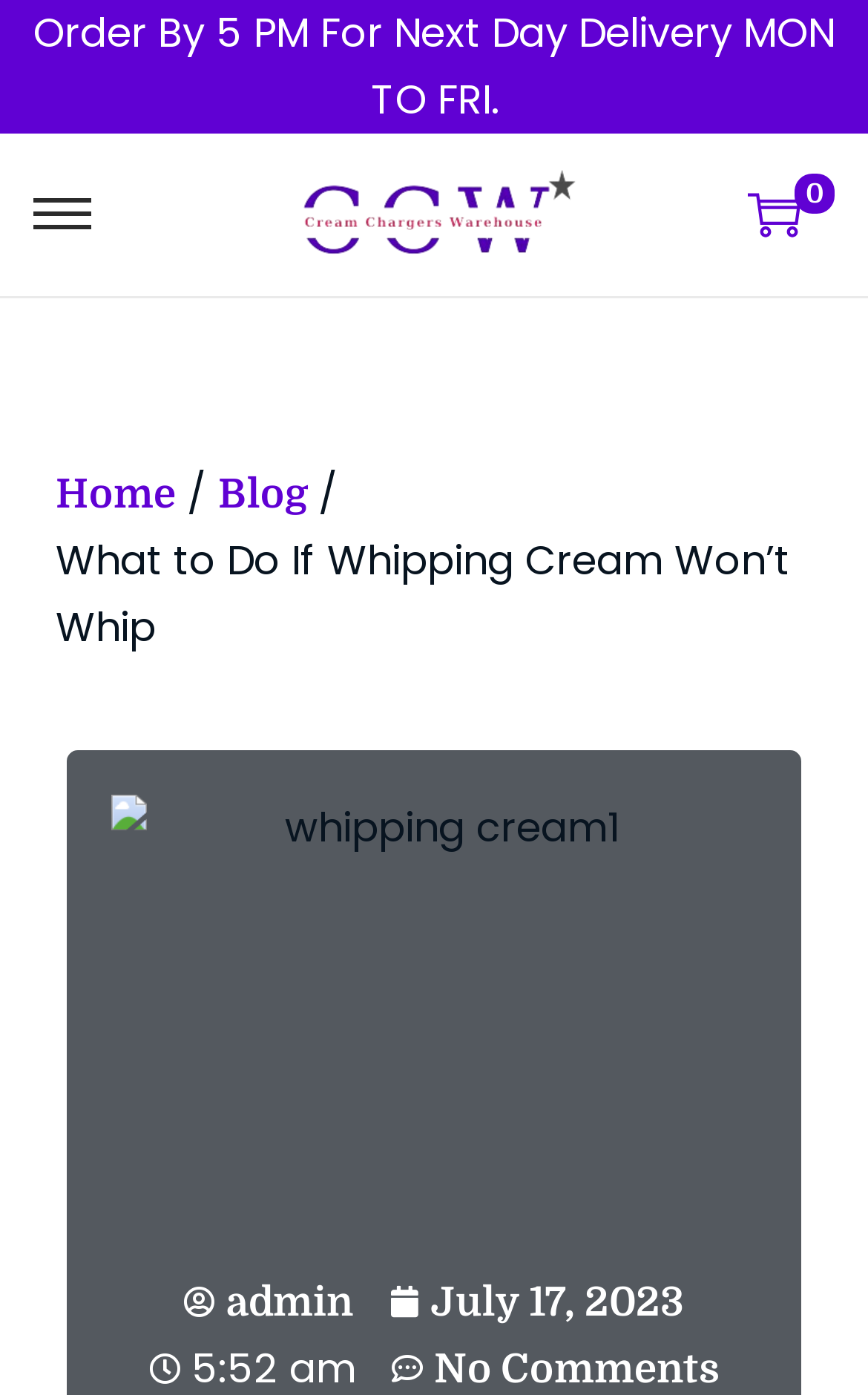What is the image above the text?
Use the information from the screenshot to give a comprehensive response to the question.

I found an image element with a bounding box coordinate of [0.128, 0.569, 0.872, 0.878] which is above the text 'What to Do If Whipping Cream Won’t Whip'. The image is likely related to whipping cream.